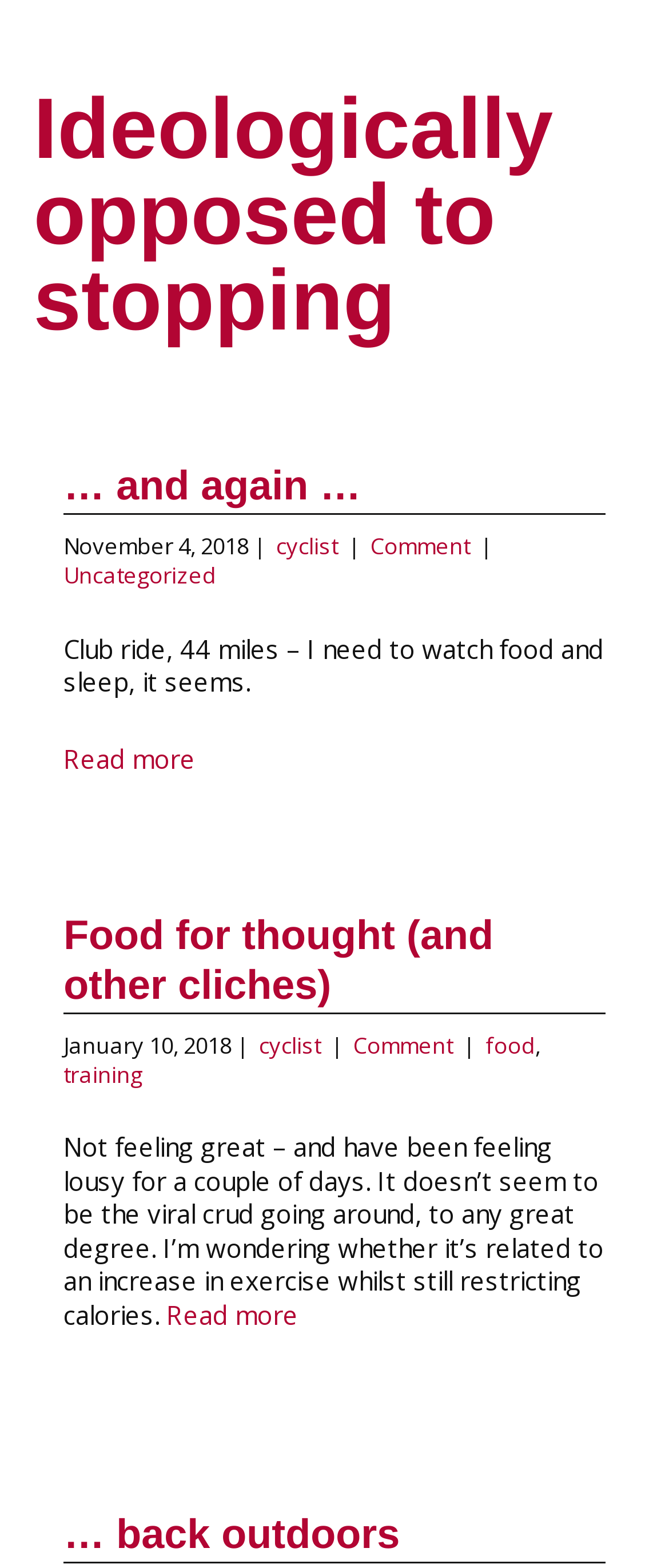Identify the title of the webpage and provide its text content.

Ideologically opposed to stopping